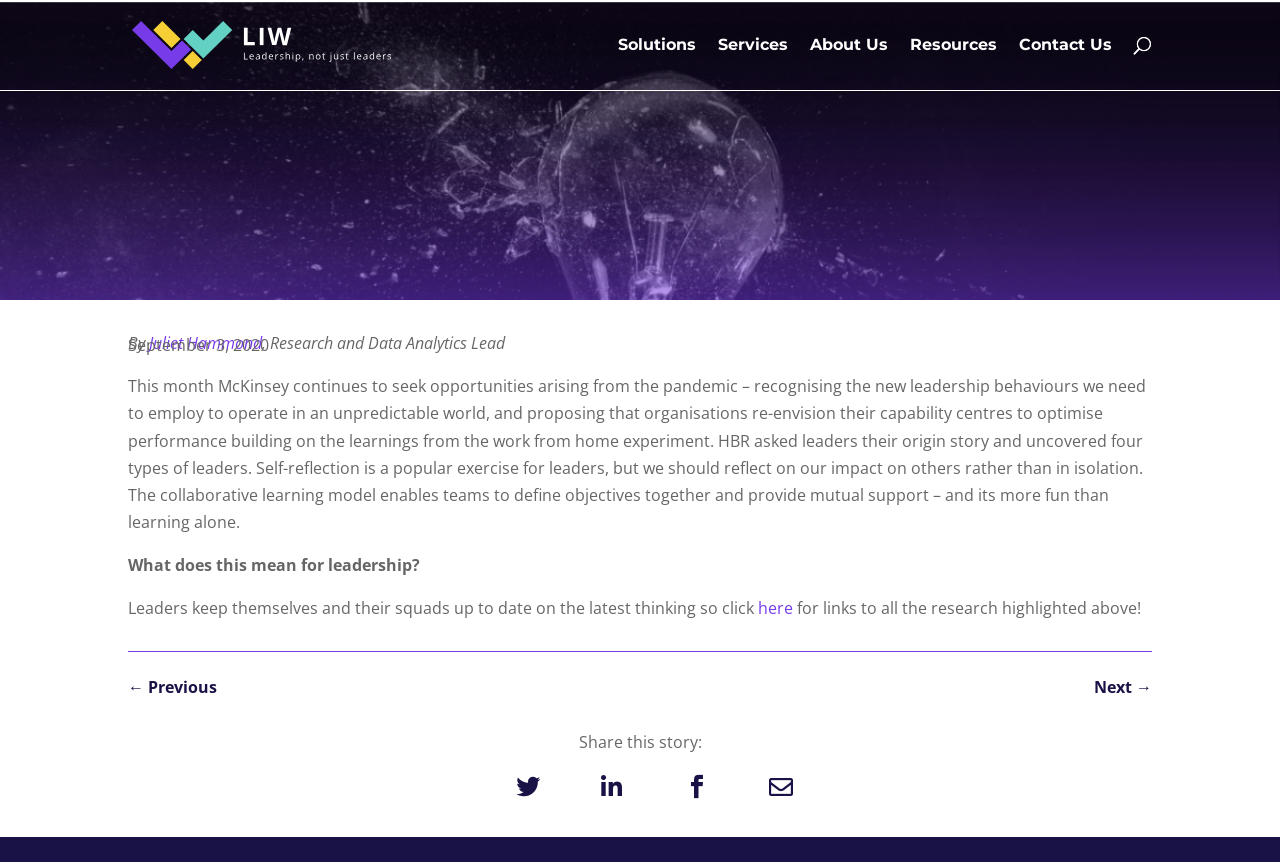Produce an elaborate caption capturing the essence of the webpage.

This webpage appears to be a blog post or article from a global leadership consultancy firm, LIW. At the top, there is a logo and a link to the consultancy's homepage, situated near the top-left corner of the page. Below this, there is a navigation menu with links to various sections of the website, including Solutions, Services, About Us, Resources, and Contact Us, aligned horizontally across the top of the page.

The main content of the page is a blog post, dated September 3, 2020, written by Juliet Hammond, Research and Data Analytics Lead. The post discusses various leadership research and trends, including an article from McKinsey and a piece from Harvard Business Review. The text is divided into paragraphs, with a clear structure and headings.

In the middle of the page, there is a section that asks "What does this mean for leadership?" followed by a paragraph of text and a link to access more research highlighted in the post. At the bottom of the page, there are navigation links to previous and next posts, as well as a section to share the story on social media, with four icons representing different platforms.

Throughout the page, there are no prominent images, but rather a focus on text-based content. The overall layout is clean and easy to follow, with clear headings and concise text.